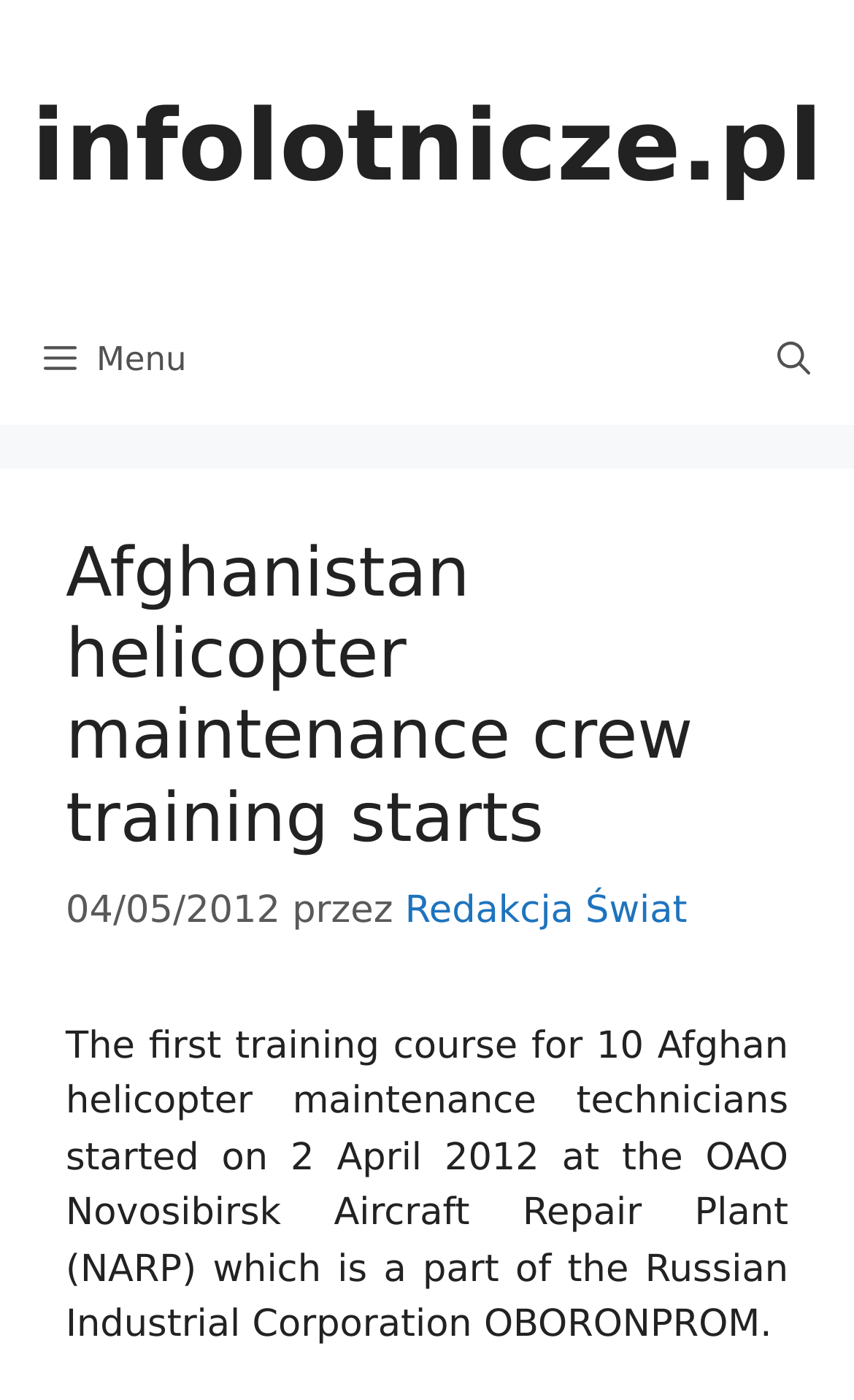What is the name of the Russian Industrial Corporation?
Look at the image and respond to the question as thoroughly as possible.

I found the name of the Russian Industrial Corporation by reading the article text, which mentions that the OAO Novosibirsk Aircraft Repair Plant (NARP) is a part of the Russian Industrial Corporation OBORONPROM.